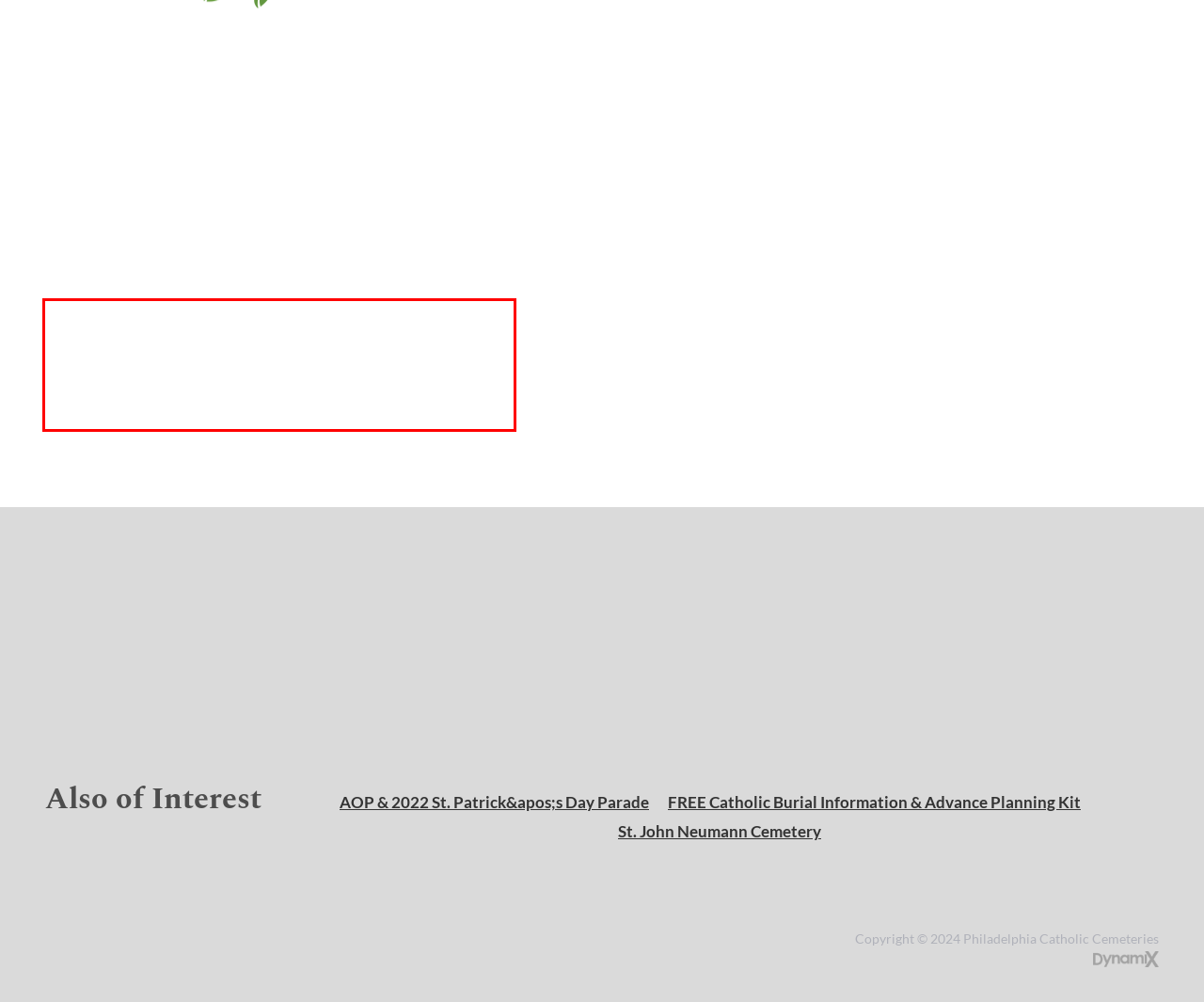Identify the text inside the red bounding box on the provided webpage screenshot by performing OCR.

The directors of our Philadelphia cemeteries proudly provide expert advice during the burial and funeral planning process. Should your family seek guidance, we can advise on any area of funeral arrangements including local parishes, funeral homes, burial products, and more.